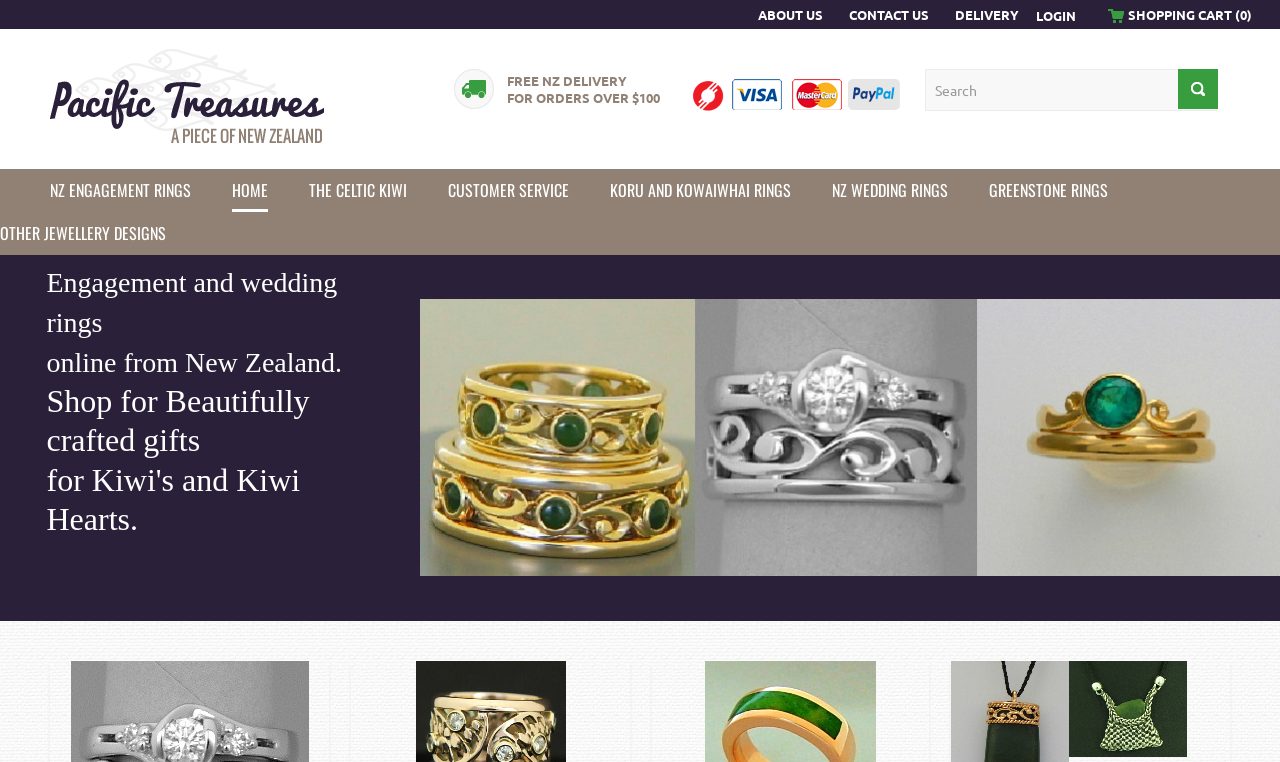Give a succinct answer to this question in a single word or phrase: 
What is the first link in the top navigation bar?

ABOUT US